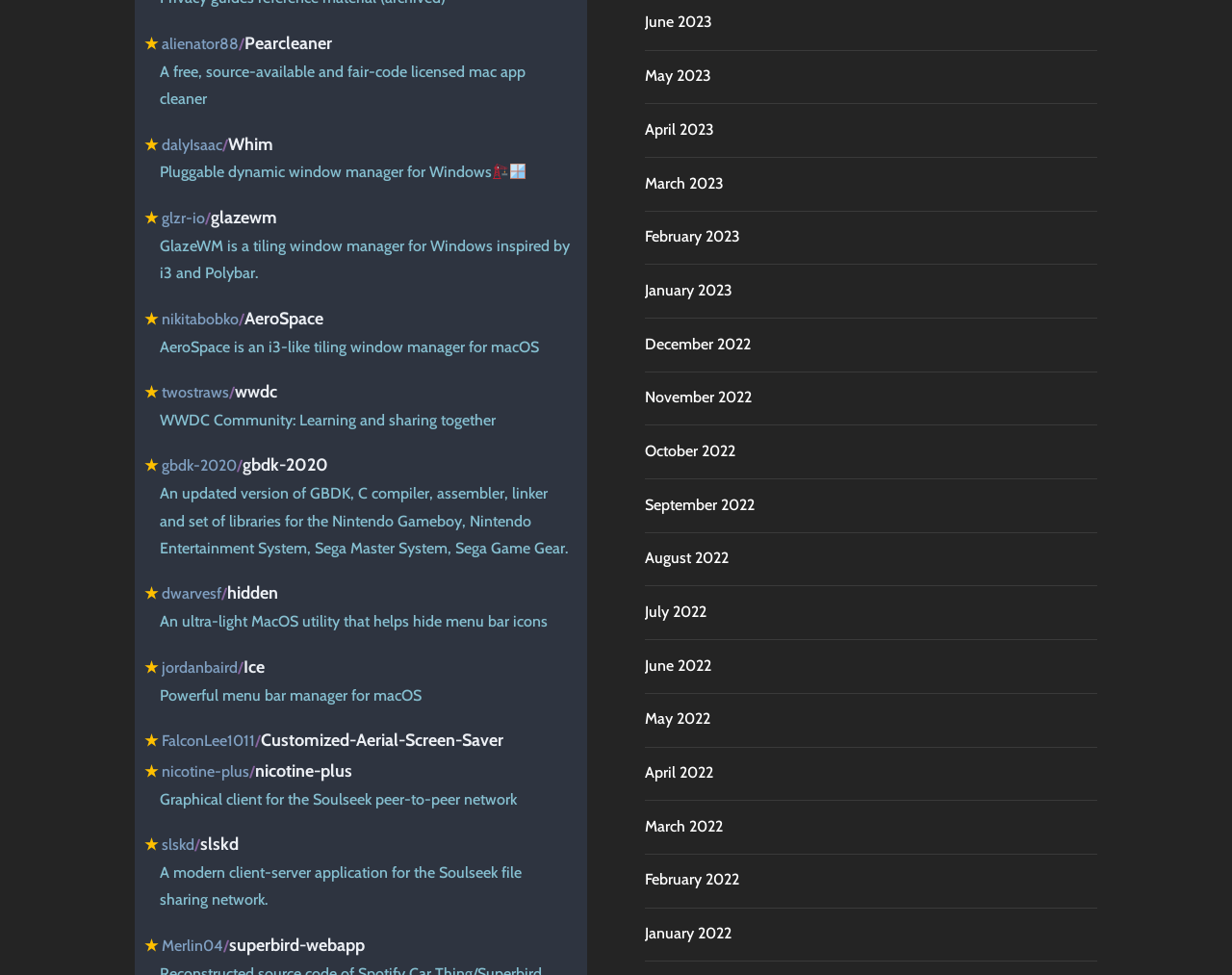Identify the bounding box for the element characterized by the following description: "January 2022".

[0.523, 0.948, 0.594, 0.967]